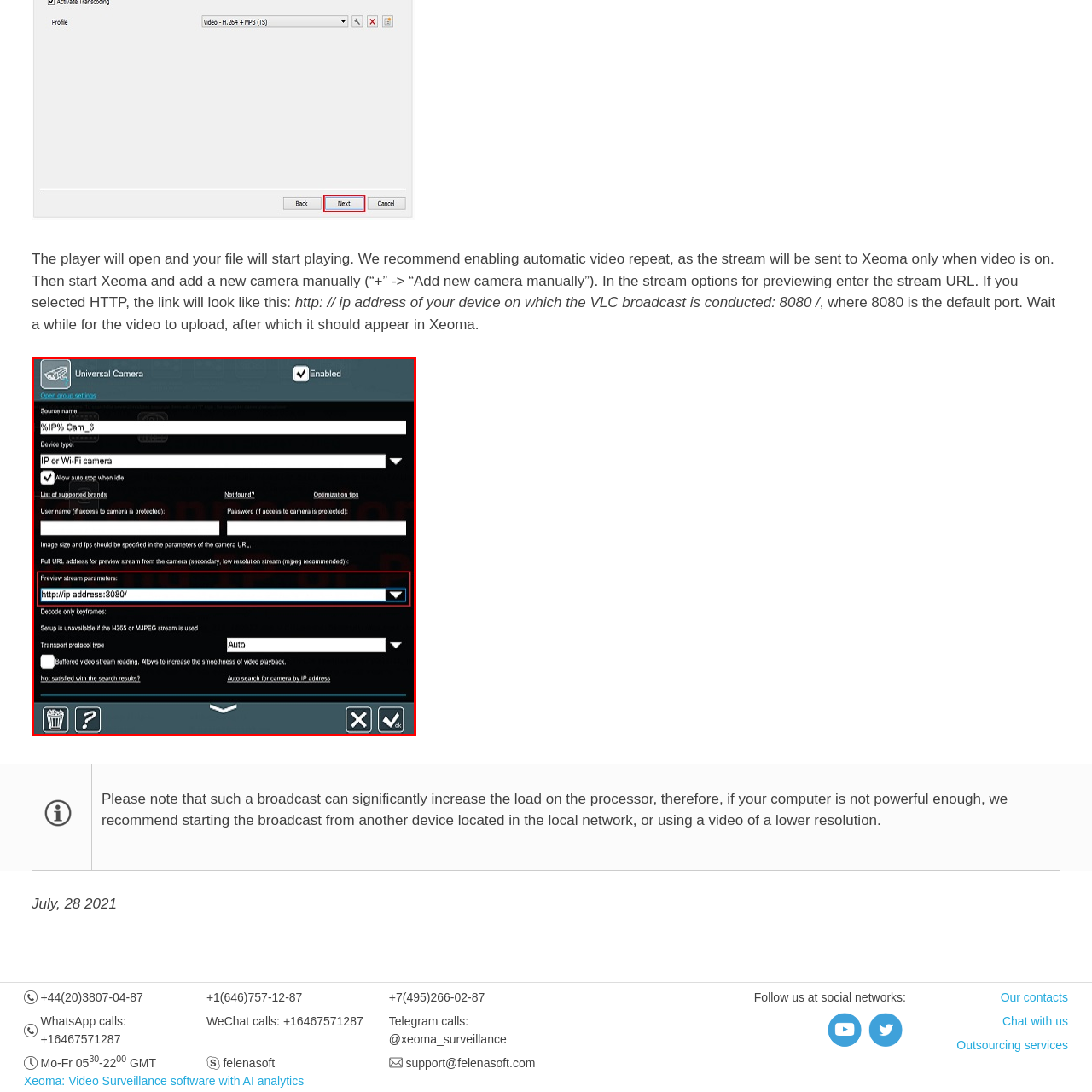What is the purpose of the checkbox for automatic shutdown?
Observe the image highlighted by the red bounding box and answer the question comprehensively.

The question asks about the purpose of the checkbox for automatic shutdown when idle. By analyzing the interface, we can see that this feature is intended to enhance energy efficiency by shutting down the camera when it is not in use.